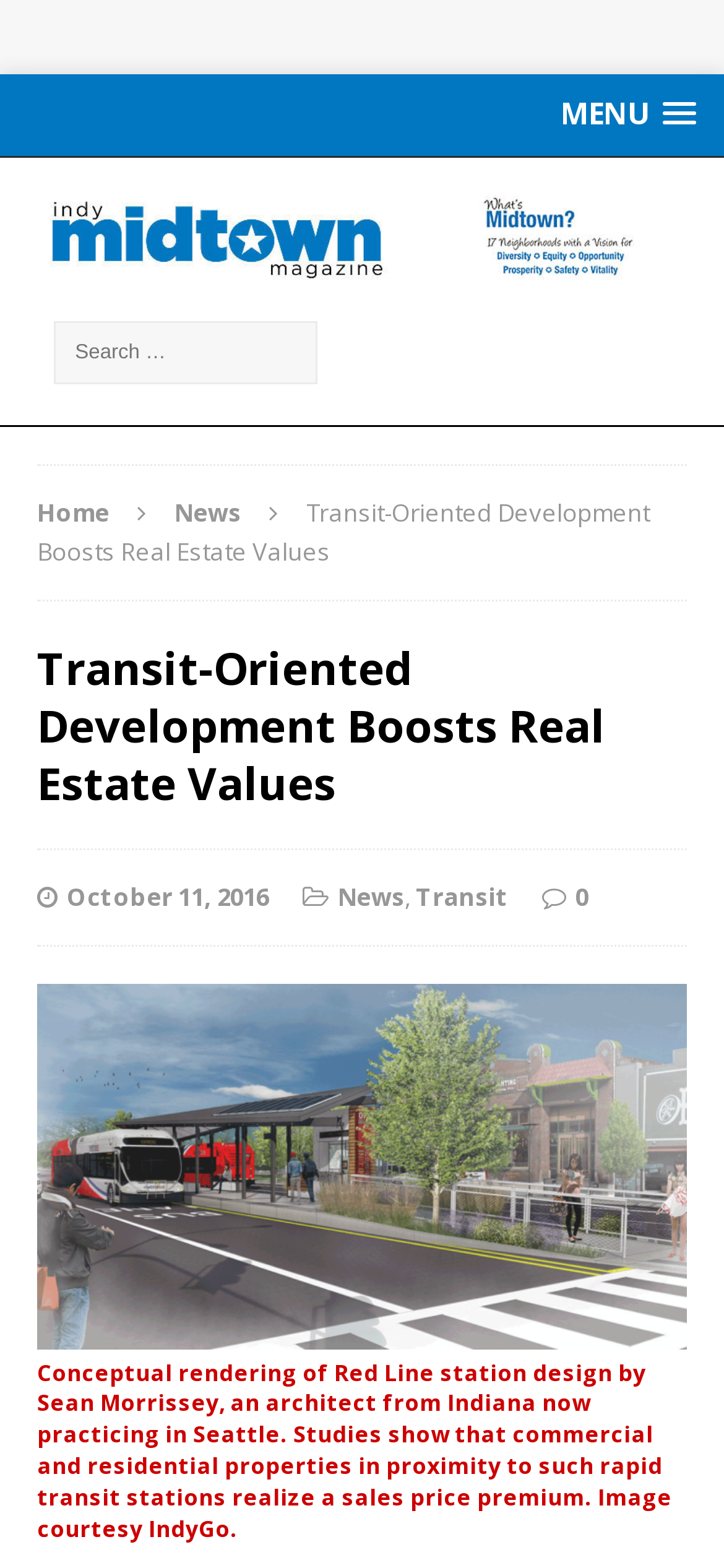What is the name of the magazine?
Please respond to the question with a detailed and informative answer.

I found the answer by looking at the top-left corner of the webpage, where the logo and name of the magazine are displayed.